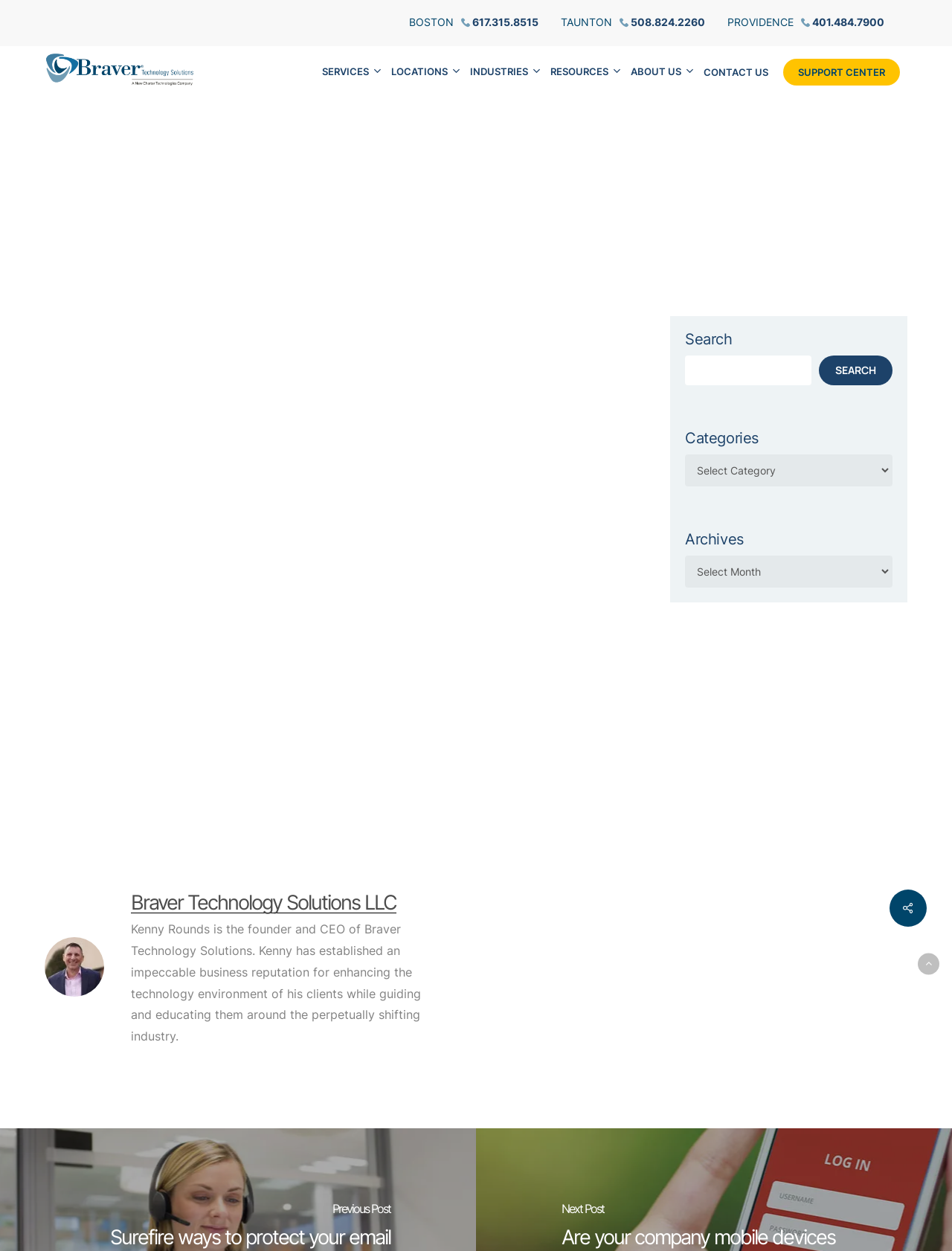What are the locations of the company?
Using the information from the image, give a concise answer in one word or a short phrase.

Boston, Taunton, Providence